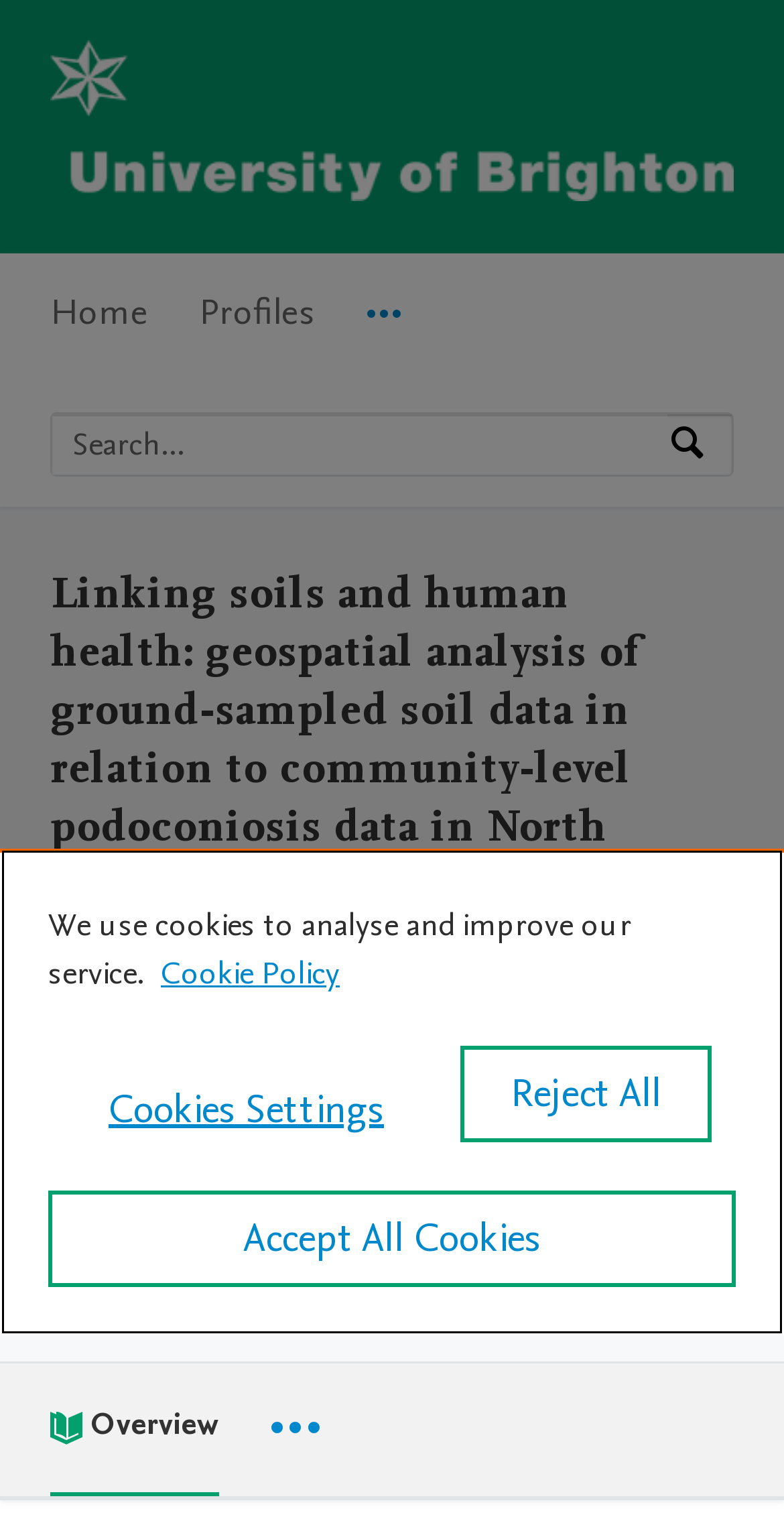How many authors are listed?
Can you provide an in-depth and detailed response to the question?

I found the answer by counting the number of authors listed below the main heading, which are Harriet Gislam, Niall Burnside, Matthew Brolly, Kebede Deribe, Gail Davey, Samuel Wanji, and Cheo Emmanuel Suh.